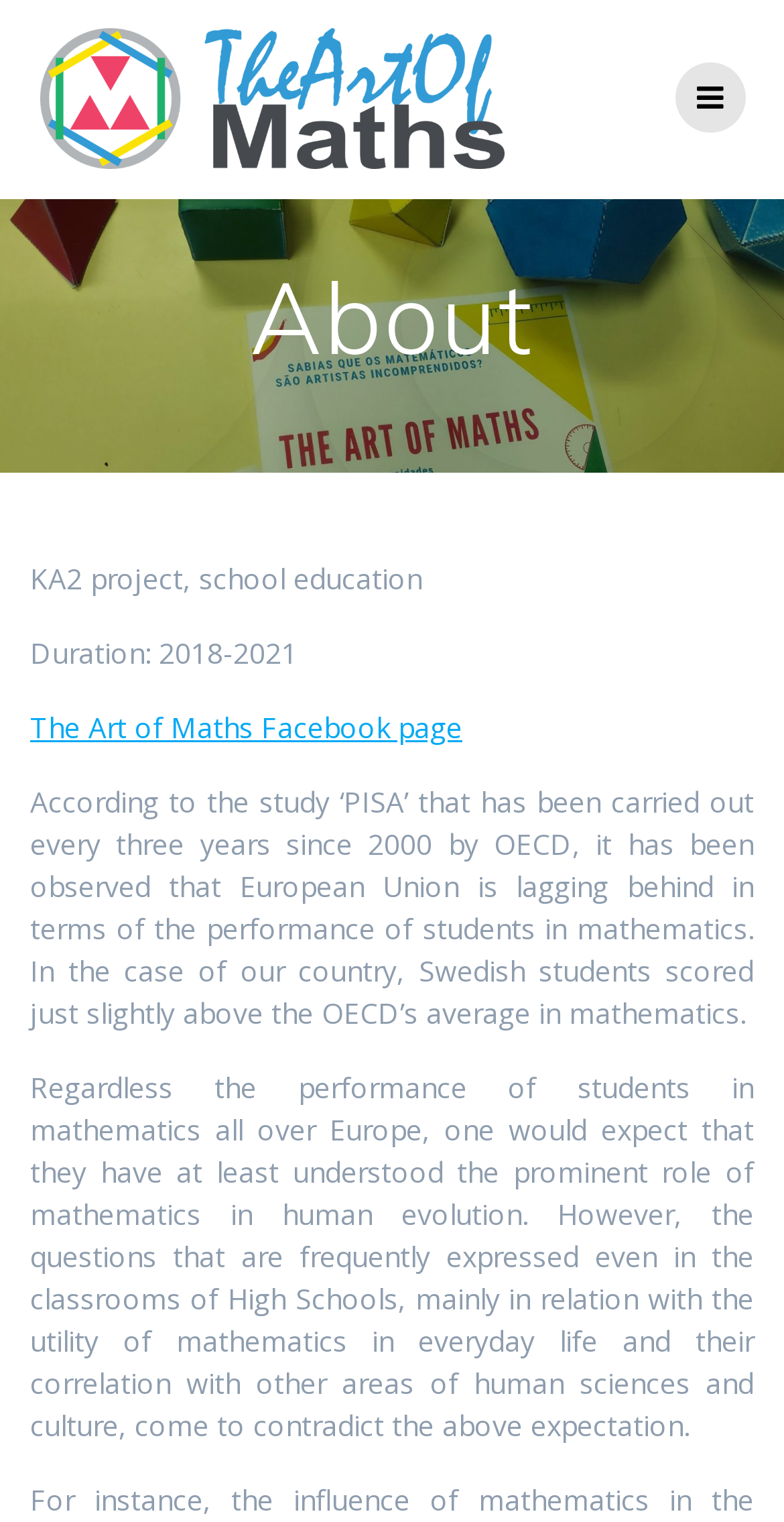What is the Facebook page mentioned in the webpage?
Look at the webpage screenshot and answer the question with a detailed explanation.

The answer can be found in the link element with the text 'The Art of Maths Facebook page' which is located at the top of the webpage, indicating that the Facebook page mentioned is The Art of Maths Facebook page.